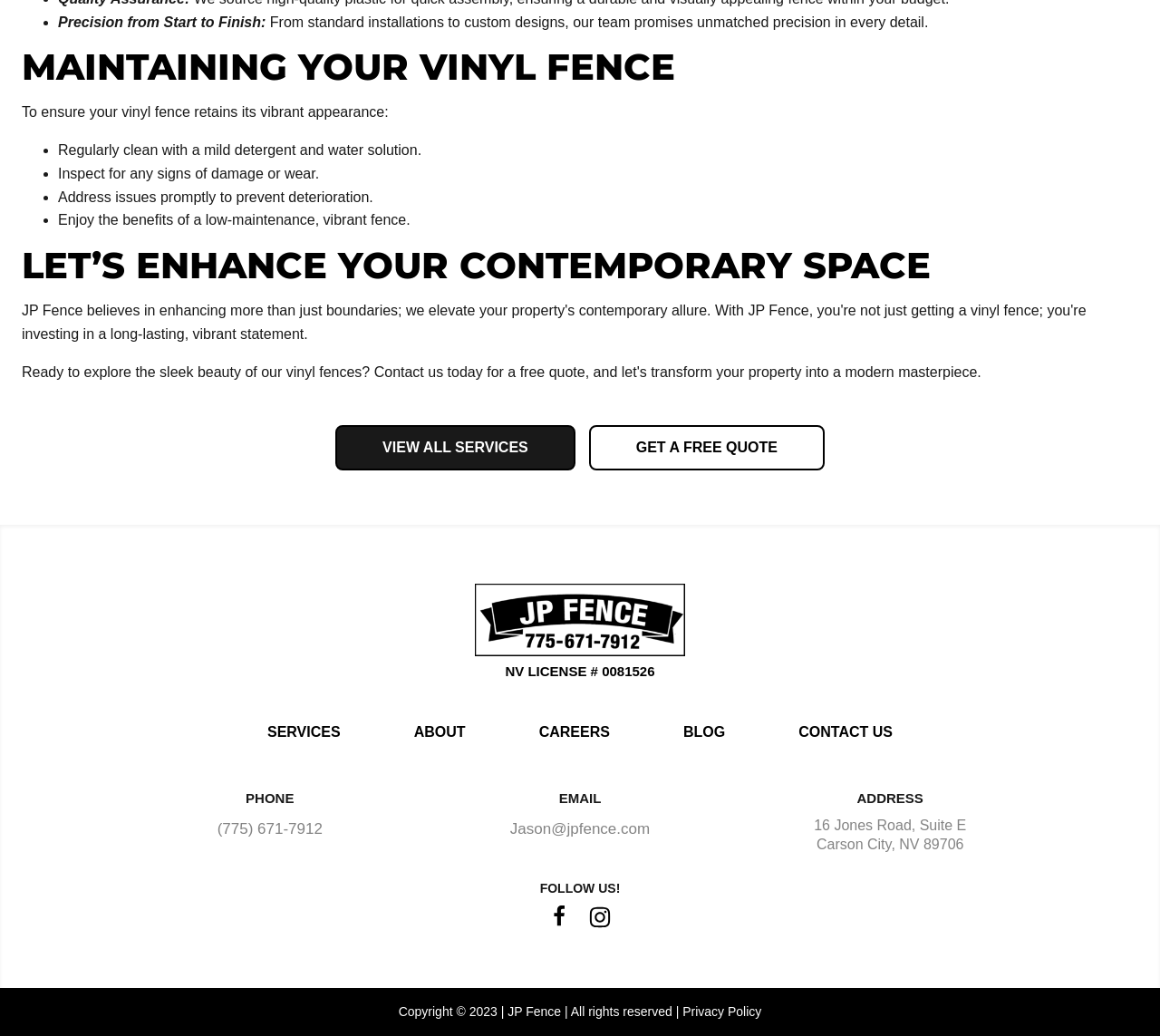Please determine the bounding box coordinates of the element's region to click in order to carry out the following instruction: "Contact Us". The coordinates should be four float numbers between 0 and 1, i.e., [left, top, right, bottom].

None